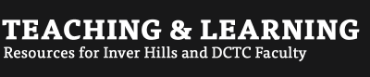What is the background color of the image?
Refer to the screenshot and deliver a thorough answer to the question presented.

The overall aesthetic of the image is modern and professional, set against a dark background that enhances readability and draws attention to the message, making the text and other design elements stand out.